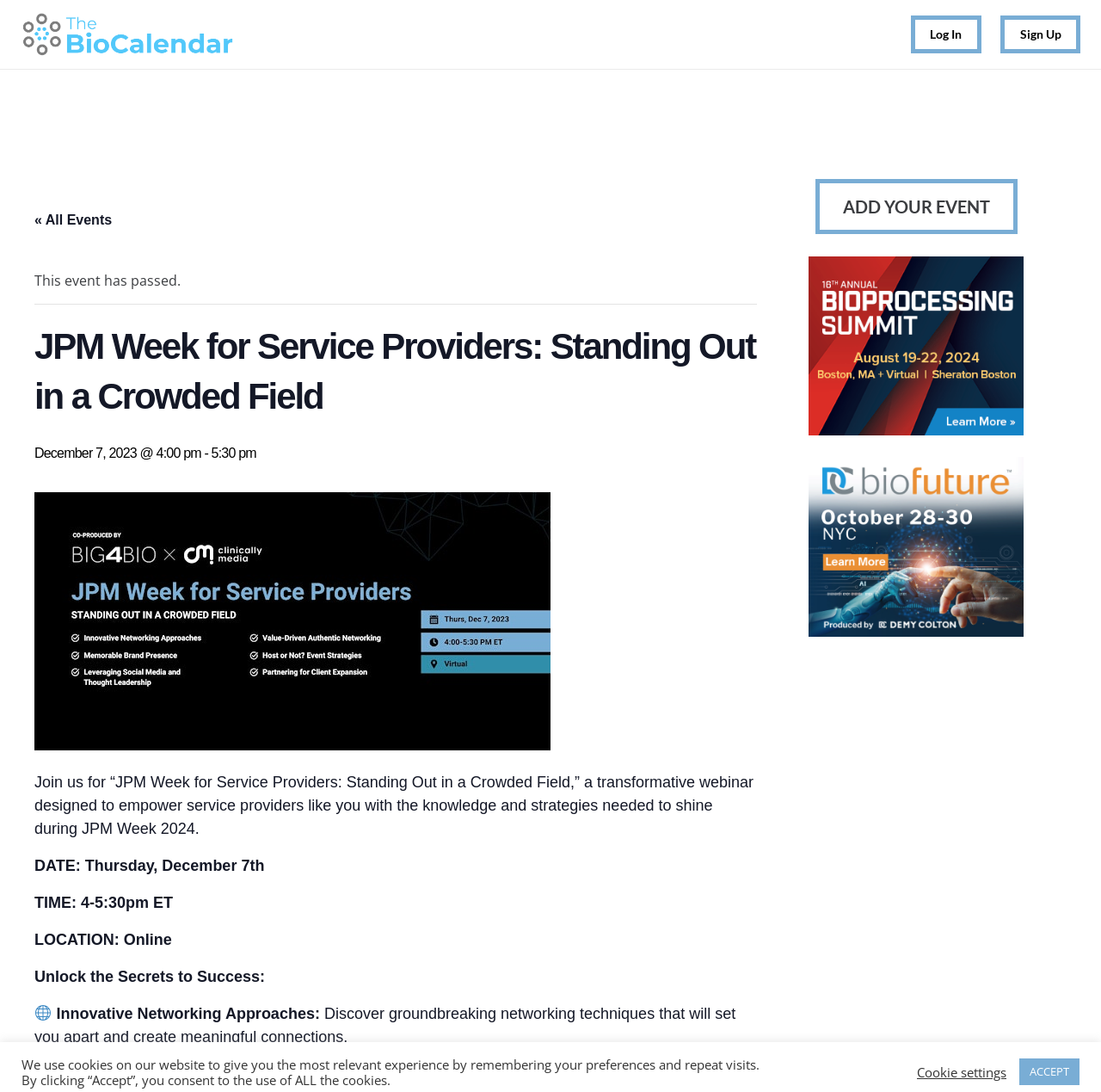Answer the question using only a single word or phrase: 
How many networking approaches are mentioned?

Two